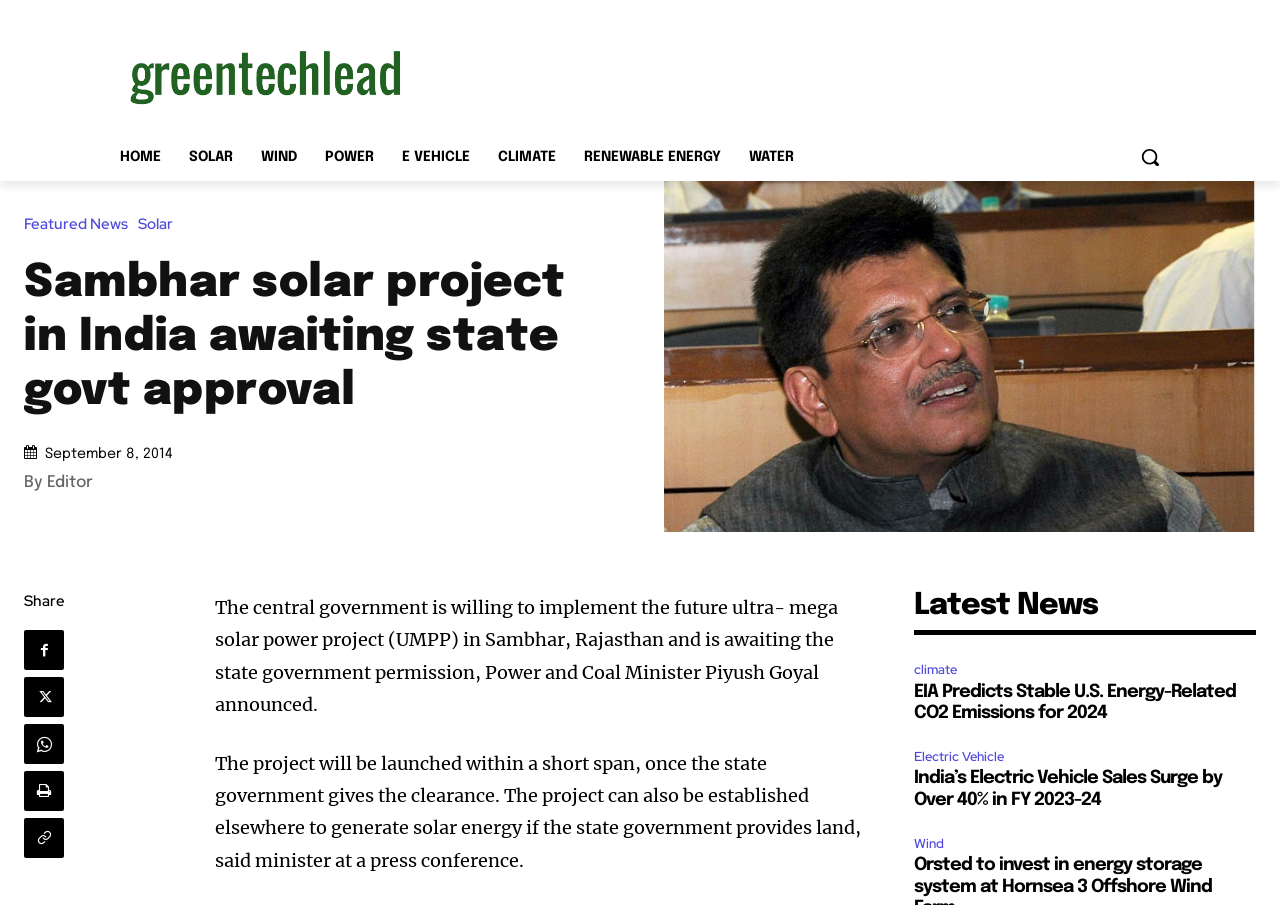Generate the text content of the main heading of the webpage.

Sambhar solar project in India awaiting state govt approval